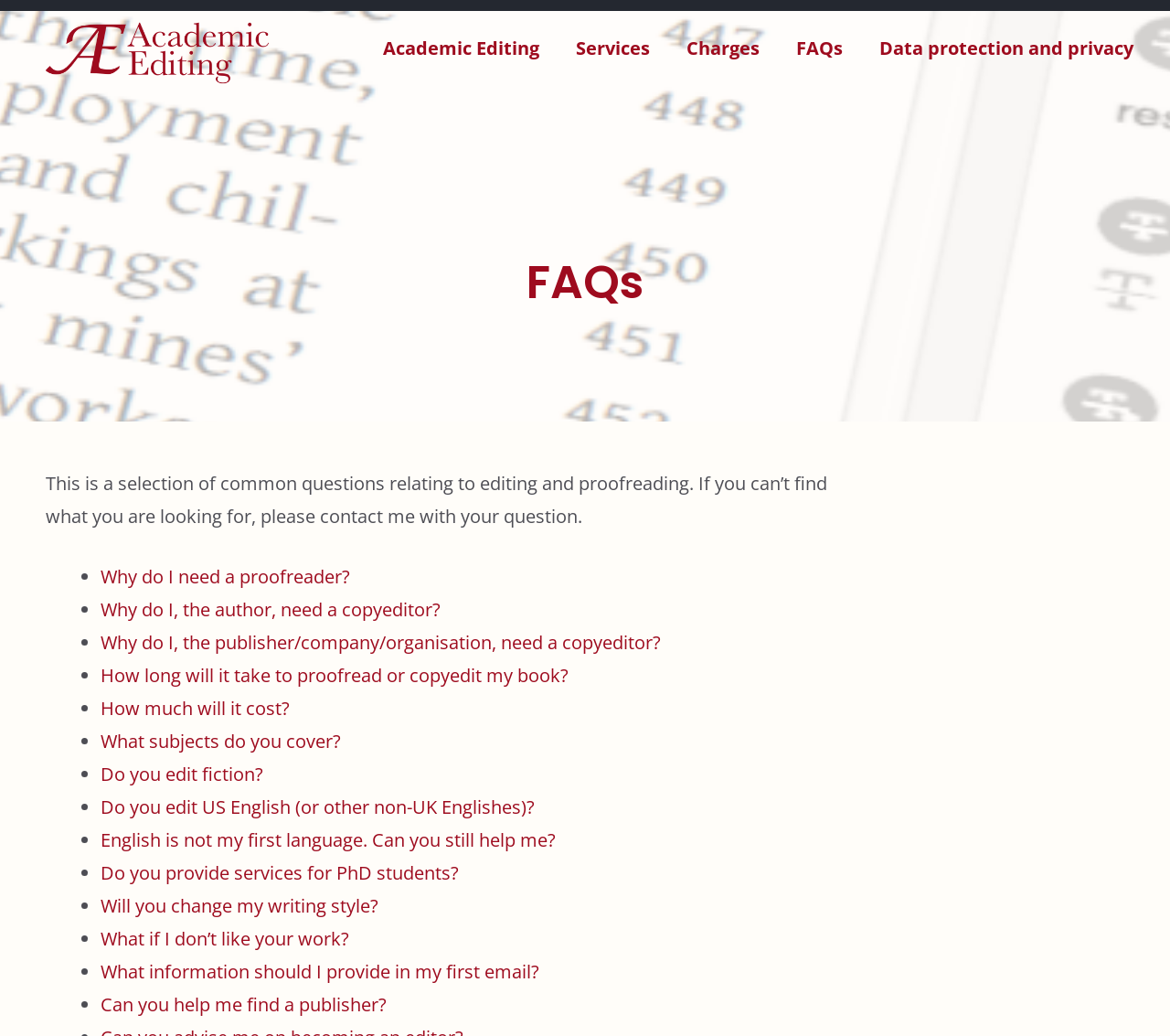Please identify the bounding box coordinates of the area that needs to be clicked to fulfill the following instruction: "Click on the 'Why do I need a proofreader?' link."

[0.086, 0.545, 0.299, 0.568]